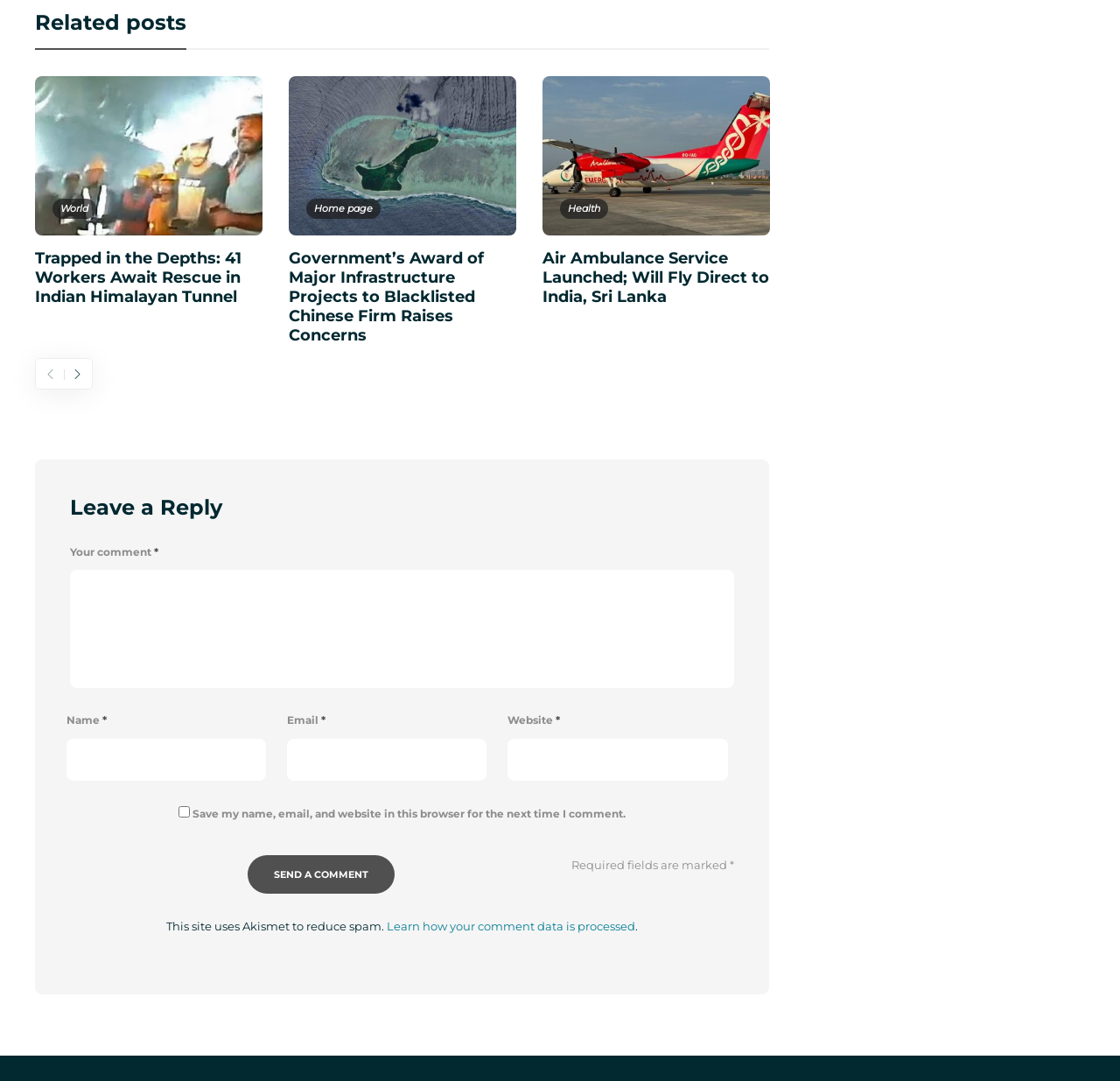From the webpage screenshot, predict the bounding box of the UI element that matches this description: "name="submit" value="Send a comment"".

[0.221, 0.791, 0.352, 0.827]